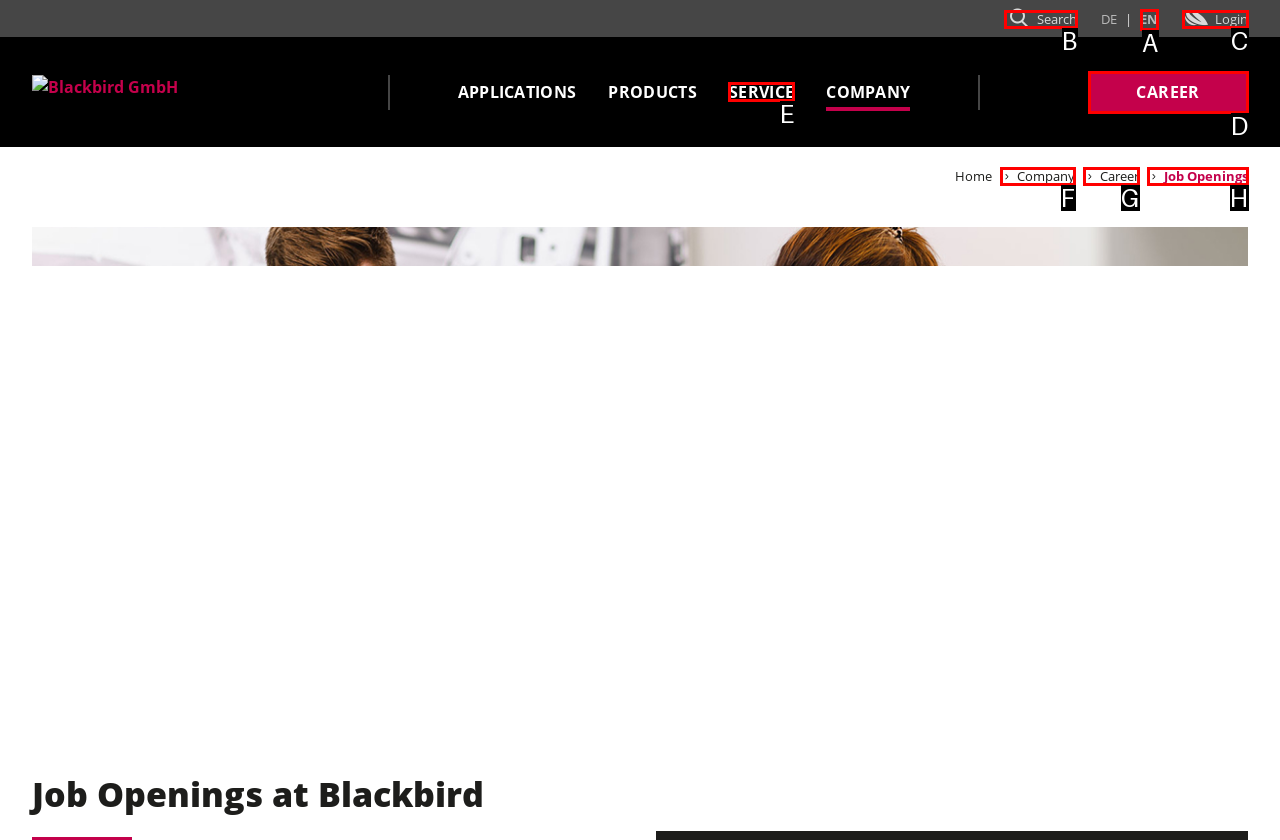Which choice should you pick to execute the task: View career opportunities
Respond with the letter associated with the correct option only.

D